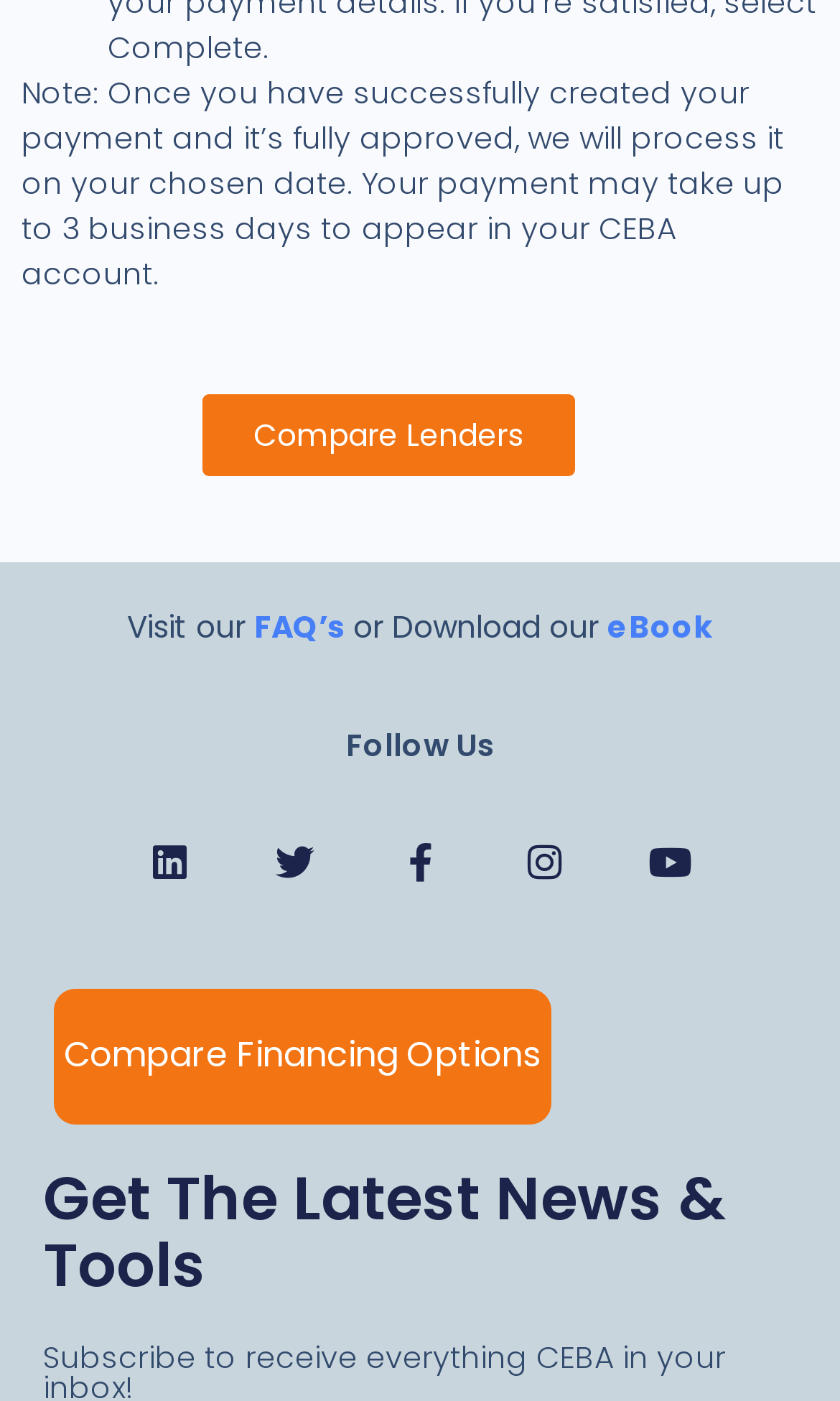What is the purpose of the 'Compare Financing Options' link?
Answer the question in as much detail as possible.

The 'Compare Financing Options' link is a child element of the Root Element, indicating its importance on the webpage. Its purpose is likely to allow users to compare different financing options, which is a common functionality on financial websites.